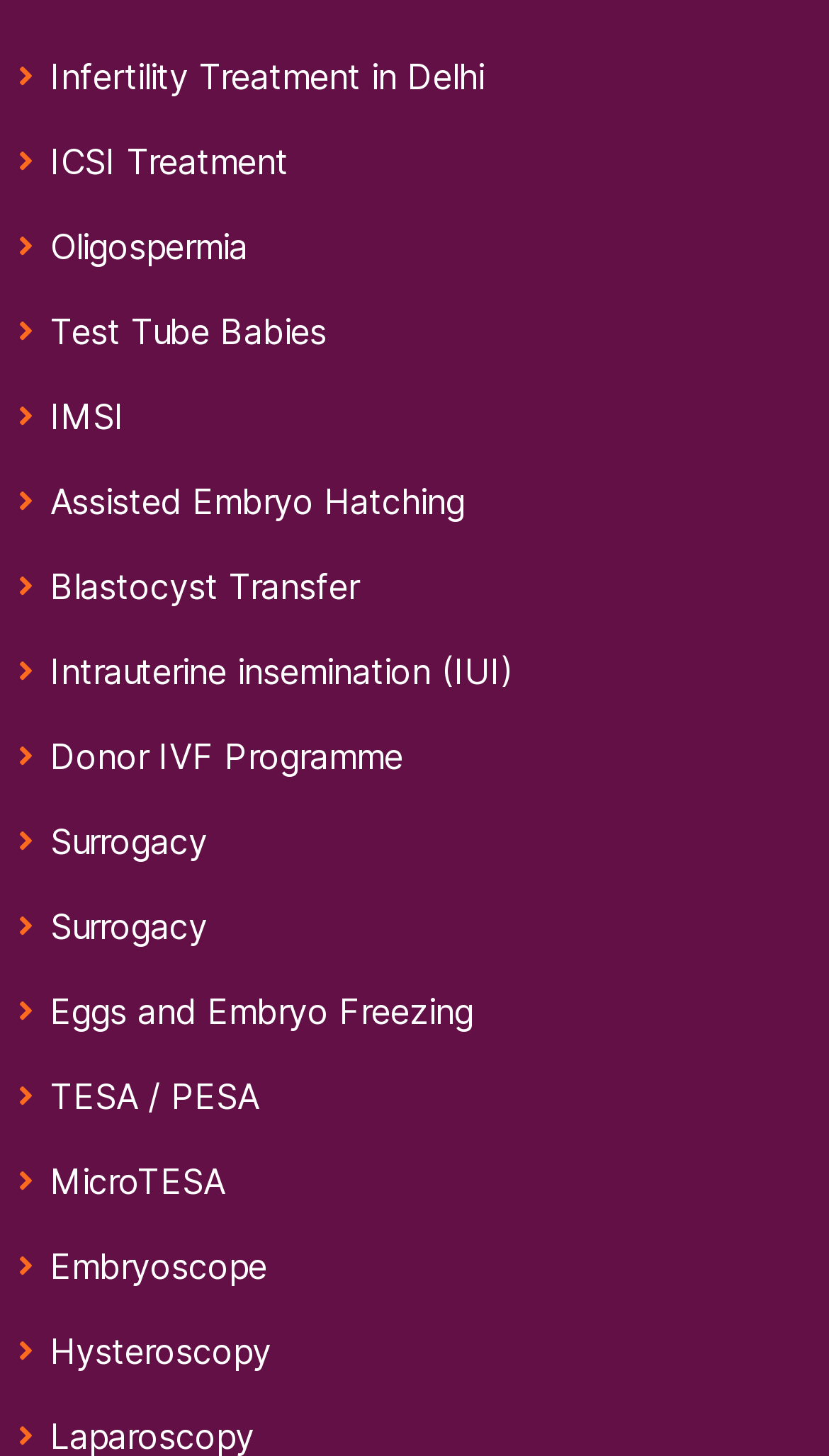Please identify the bounding box coordinates of the element's region that should be clicked to execute the following instruction: "Read about Oligospermia". The bounding box coordinates must be four float numbers between 0 and 1, i.e., [left, top, right, bottom].

[0.061, 0.155, 0.299, 0.184]